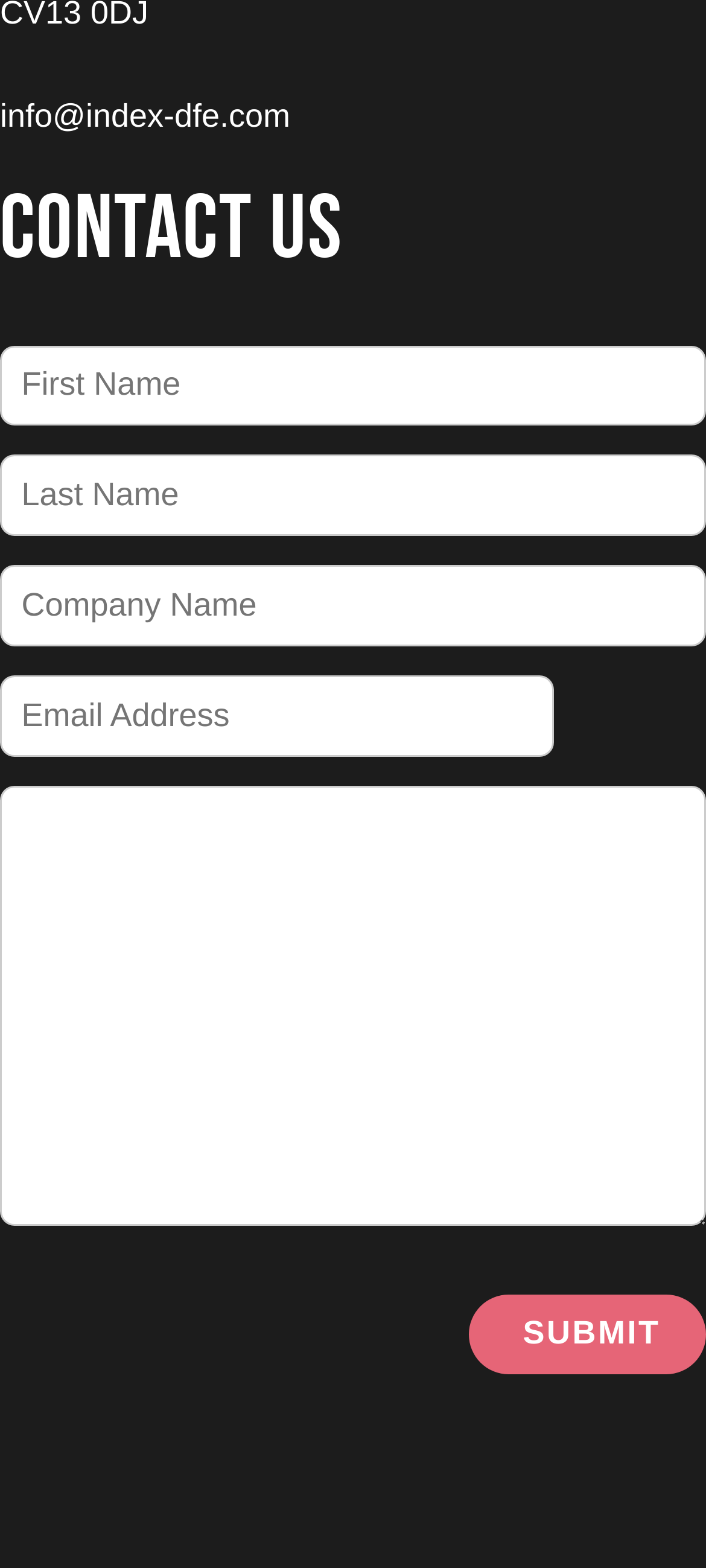Identify the bounding box for the UI element specified in this description: "name="contact-email" placeholder="Email Address"". The coordinates must be four float numbers between 0 and 1, formatted as [left, top, right, bottom].

[0.0, 0.431, 0.785, 0.482]